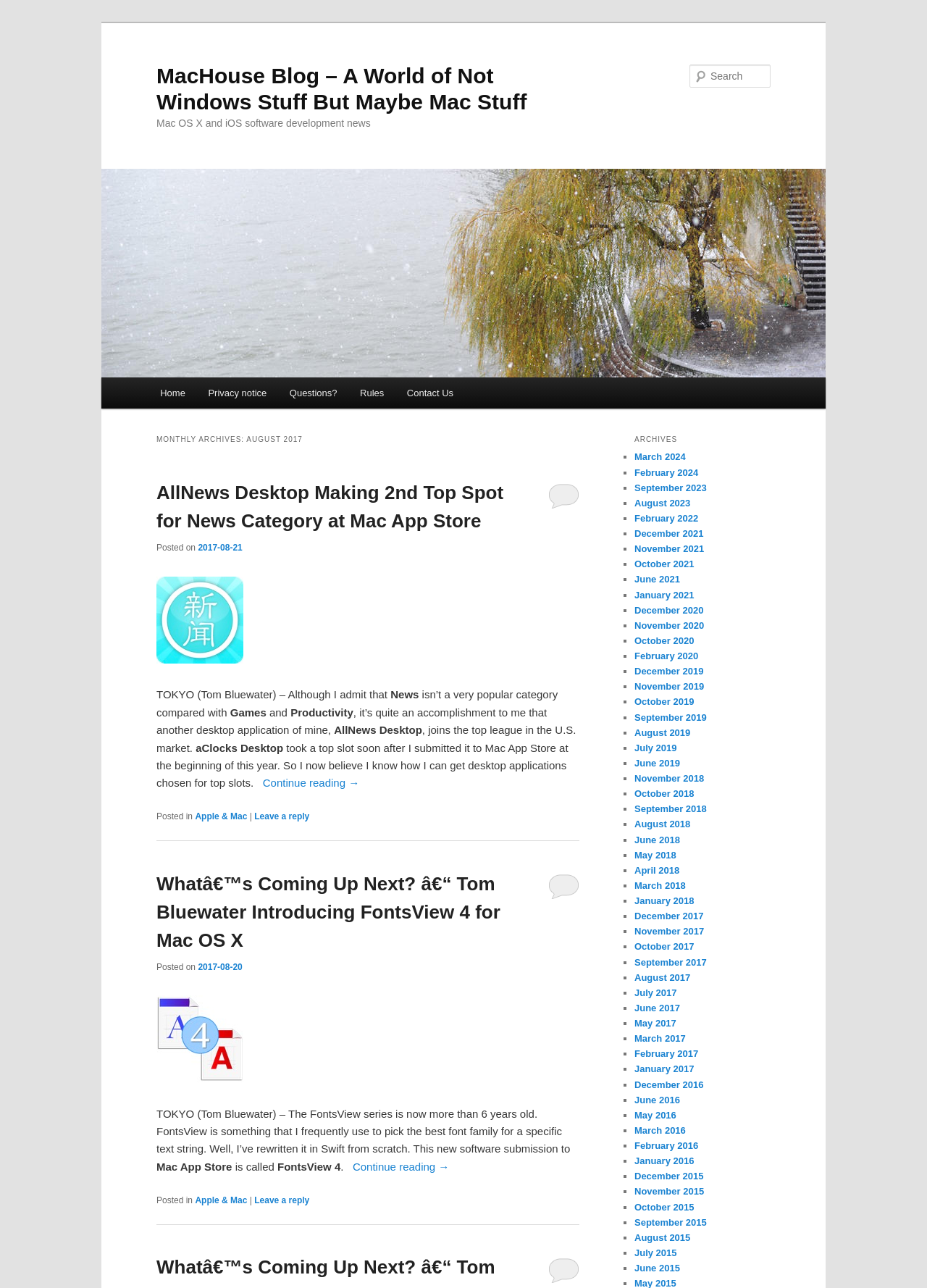Please pinpoint the bounding box coordinates for the region I should click to adhere to this instruction: "Visit the 'About us' page".

None